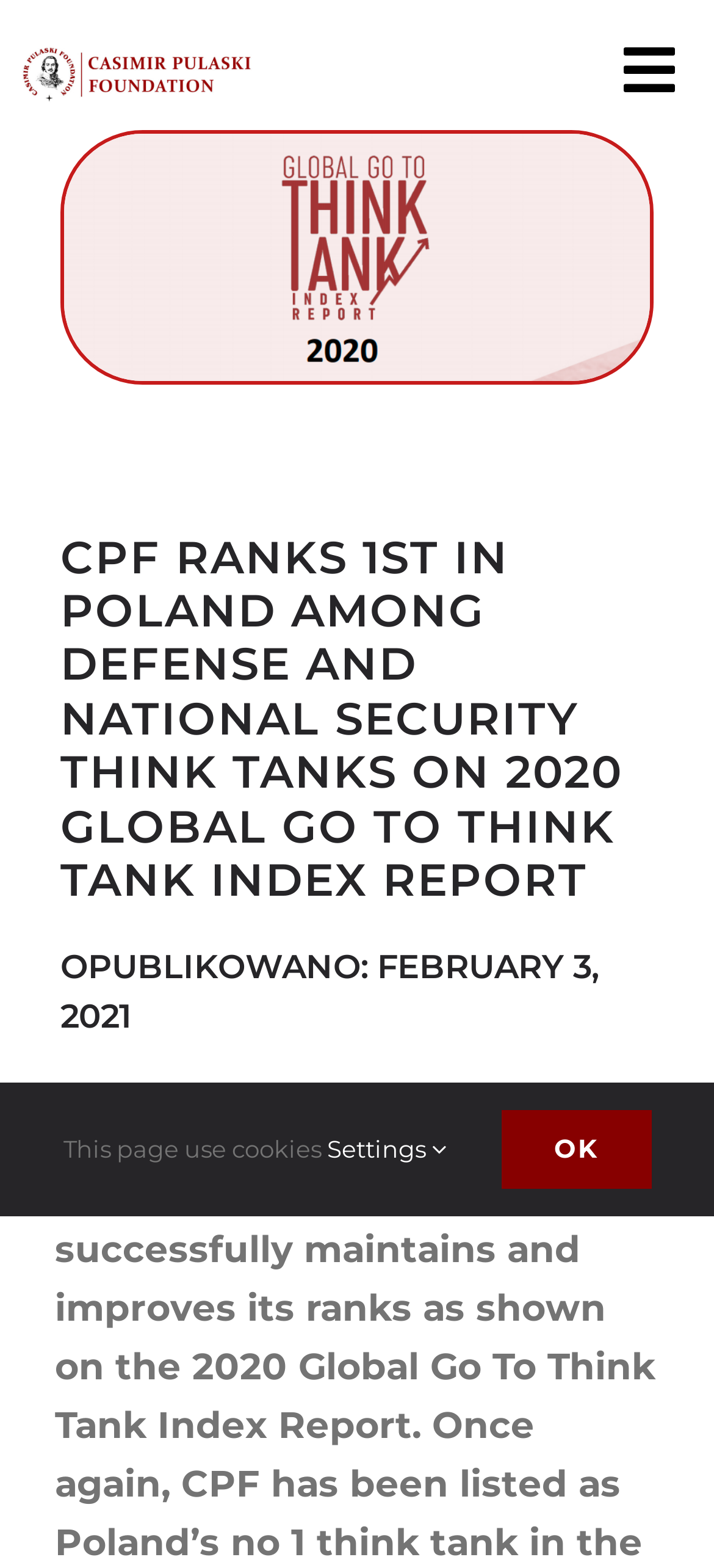What is the topic of the main article?
From the details in the image, answer the question comprehensively.

The main article is located at the center of the webpage, and it has a heading 'CPF RANKS 1ST IN POLAND AMONG DEFENSE AND NATIONAL SECURITY THINK TANKS ON 2020 GLOBAL GO TO THINK TANK INDEX REPORT'. The topic of the main article is the ranking of think tanks, specifically the Casimir Pulaski Foundation's ranking.